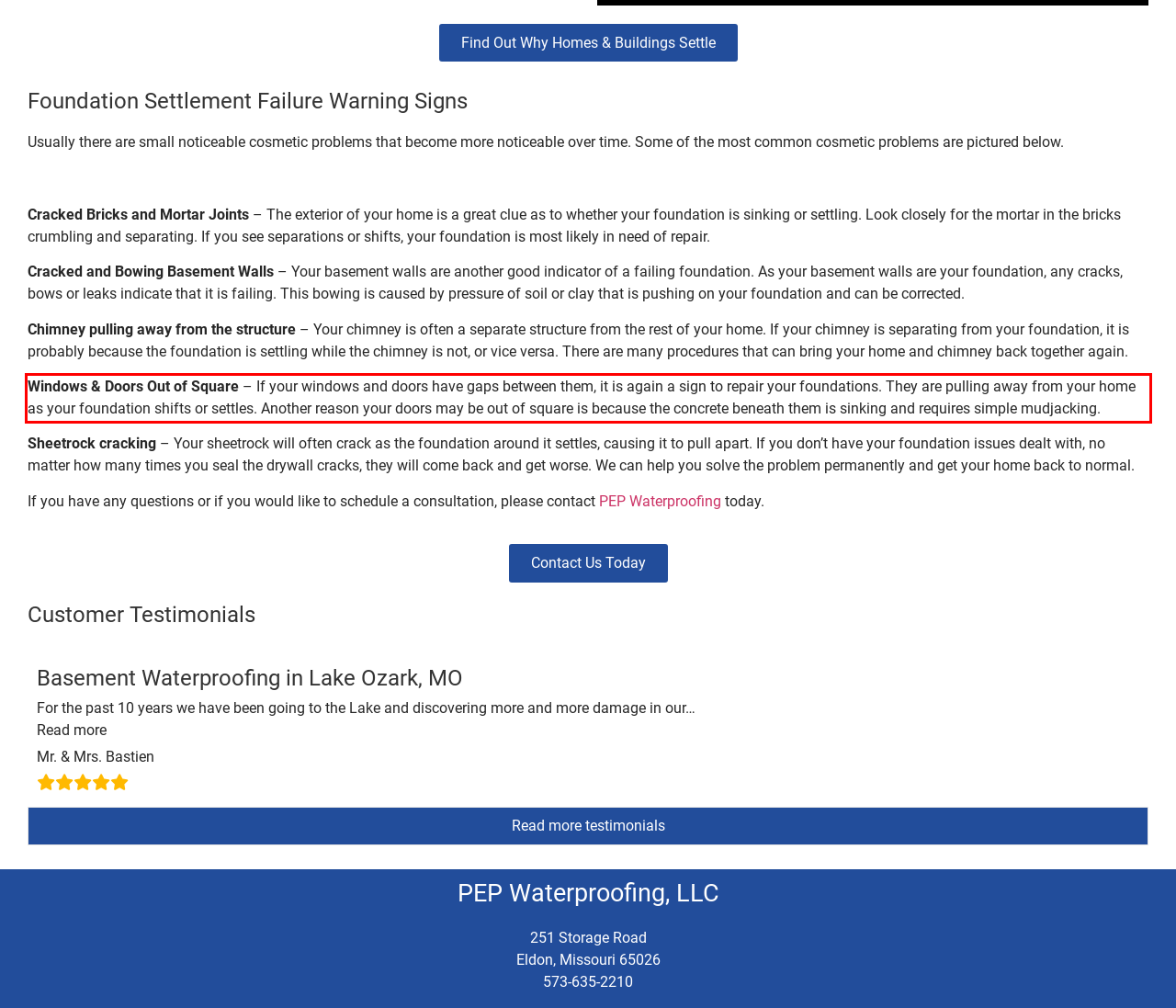Given a screenshot of a webpage, locate the red bounding box and extract the text it encloses.

Windows & Doors Out of Square – If your windows and doors have gaps between them, it is again a sign to repair your foundations. They are pulling away from your home as your foundation shifts or settles. Another reason your doors may be out of square is because the concrete beneath them is sinking and requires simple mudjacking.